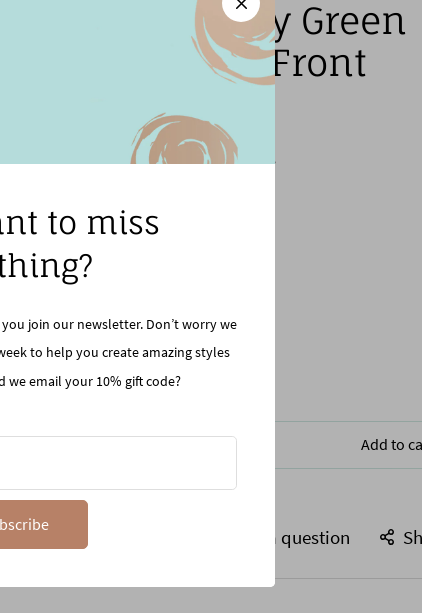What is the benefit of joining the newsletter?
Utilize the image to construct a detailed and well-explained answer.

According to the caption, the newsletter offers exclusive discounts, implying that subscribers will receive special promotional offers or price reductions that are not available to non-subscribers, encouraging customers to join the newsletter.